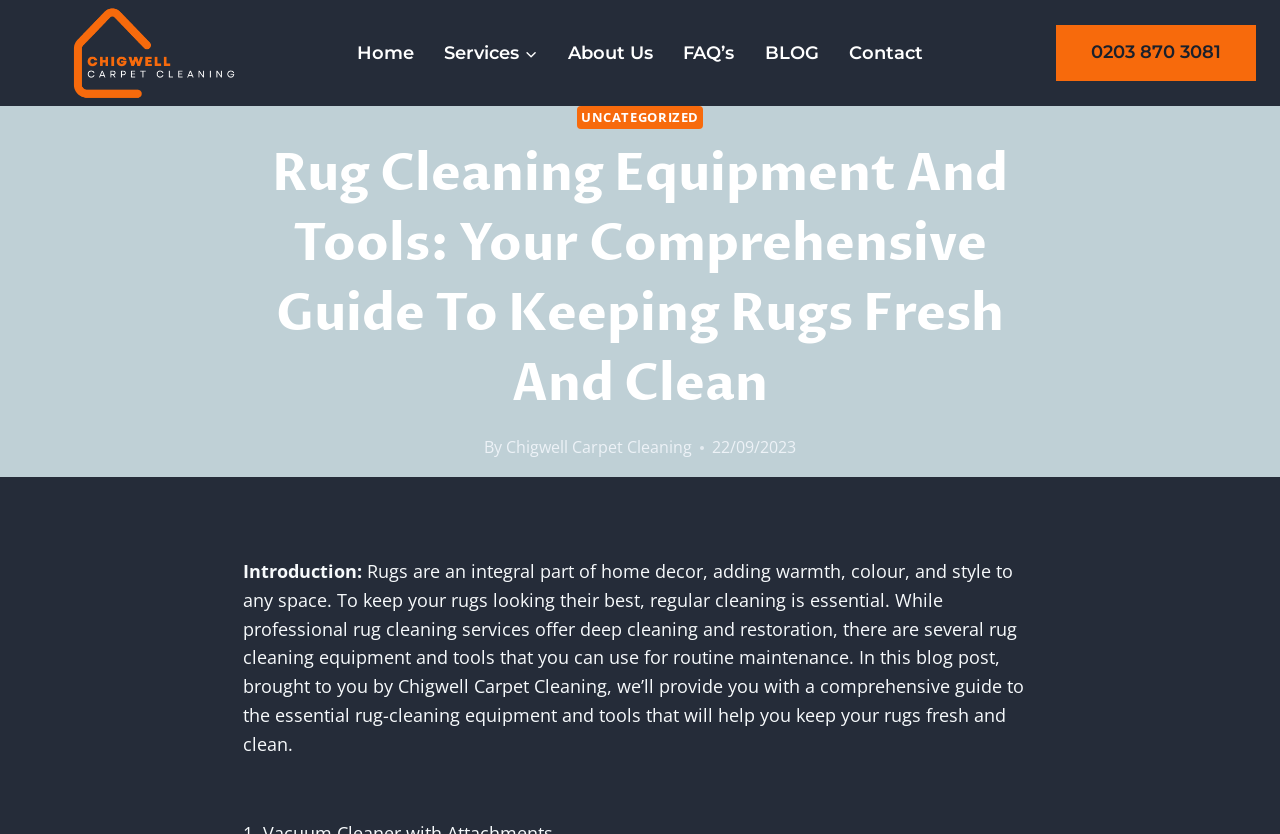When was the blog post published?
Answer with a single word or phrase, using the screenshot for reference.

22/09/2023